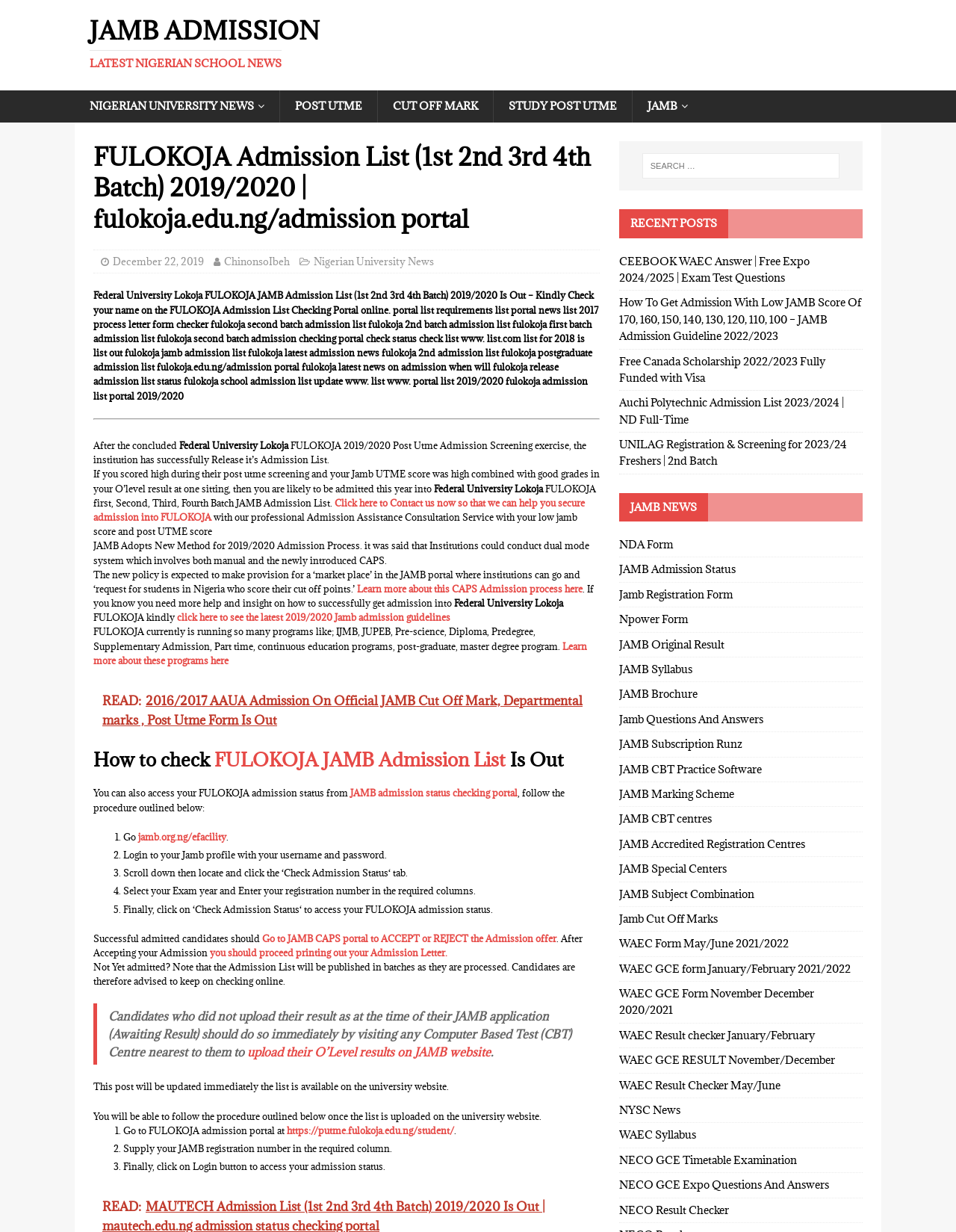Identify the bounding box coordinates for the element you need to click to achieve the following task: "Contact us now for admission assistance". The coordinates must be four float values ranging from 0 to 1, formatted as [left, top, right, bottom].

[0.098, 0.403, 0.612, 0.424]